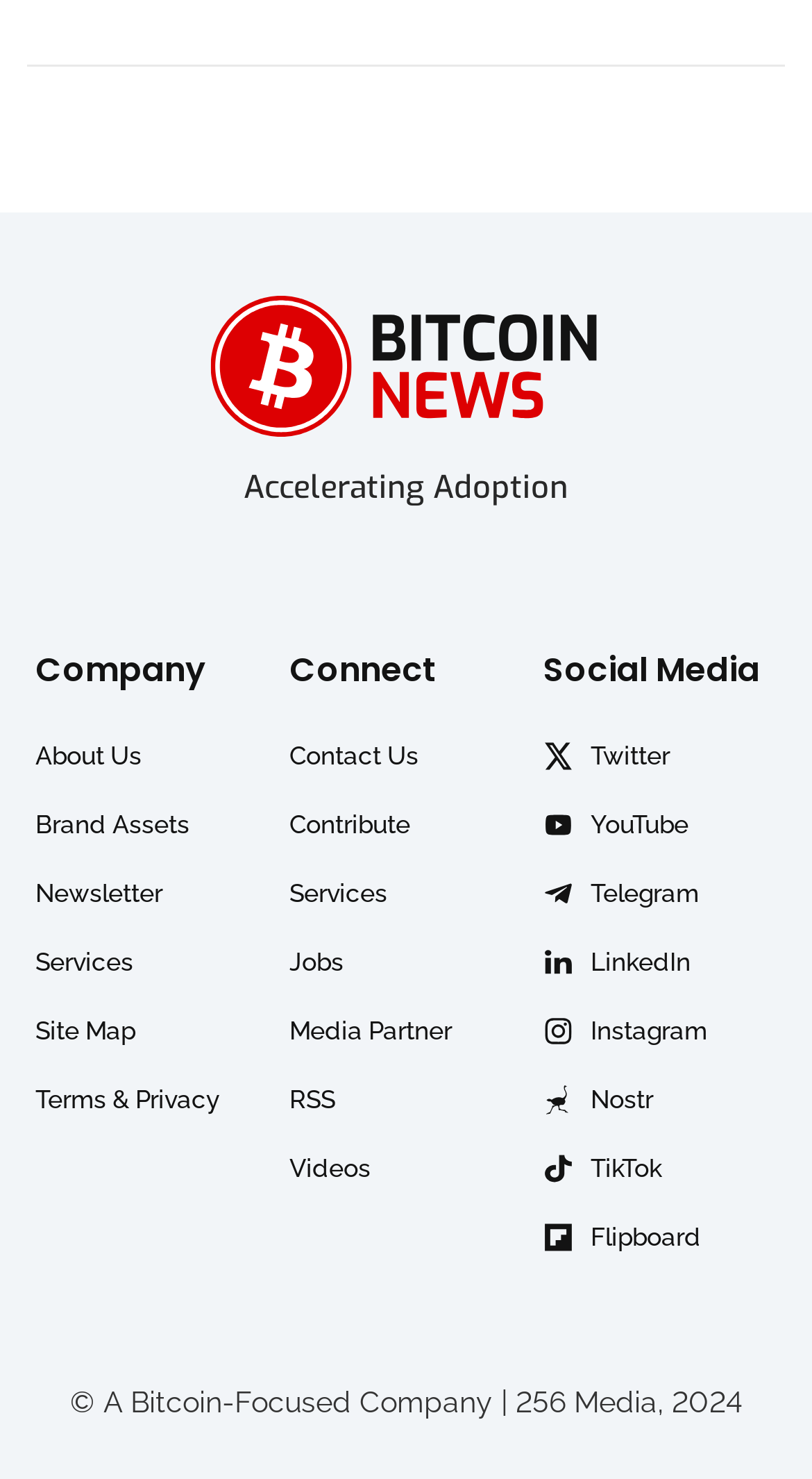Please identify the bounding box coordinates of the clickable area that will allow you to execute the instruction: "Read the Terms & Privacy".

[0.043, 0.727, 0.356, 0.762]